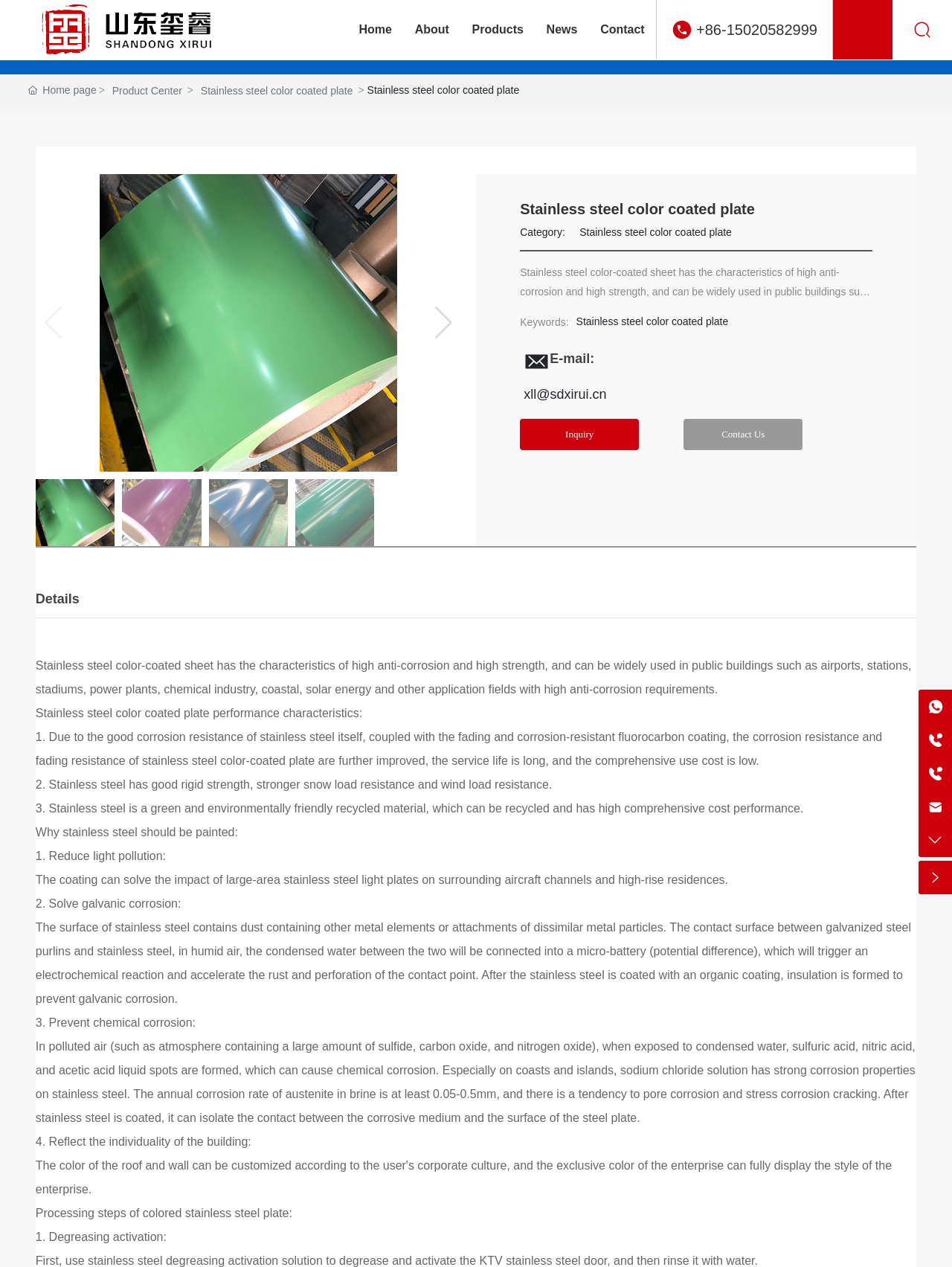Could you determine the bounding box coordinates of the clickable element to complete the instruction: "Click on the 'Products' link"? Provide the coordinates as four float numbers between 0 and 1, i.e., [left, top, right, bottom].

[0.484, 0.0, 0.562, 0.047]